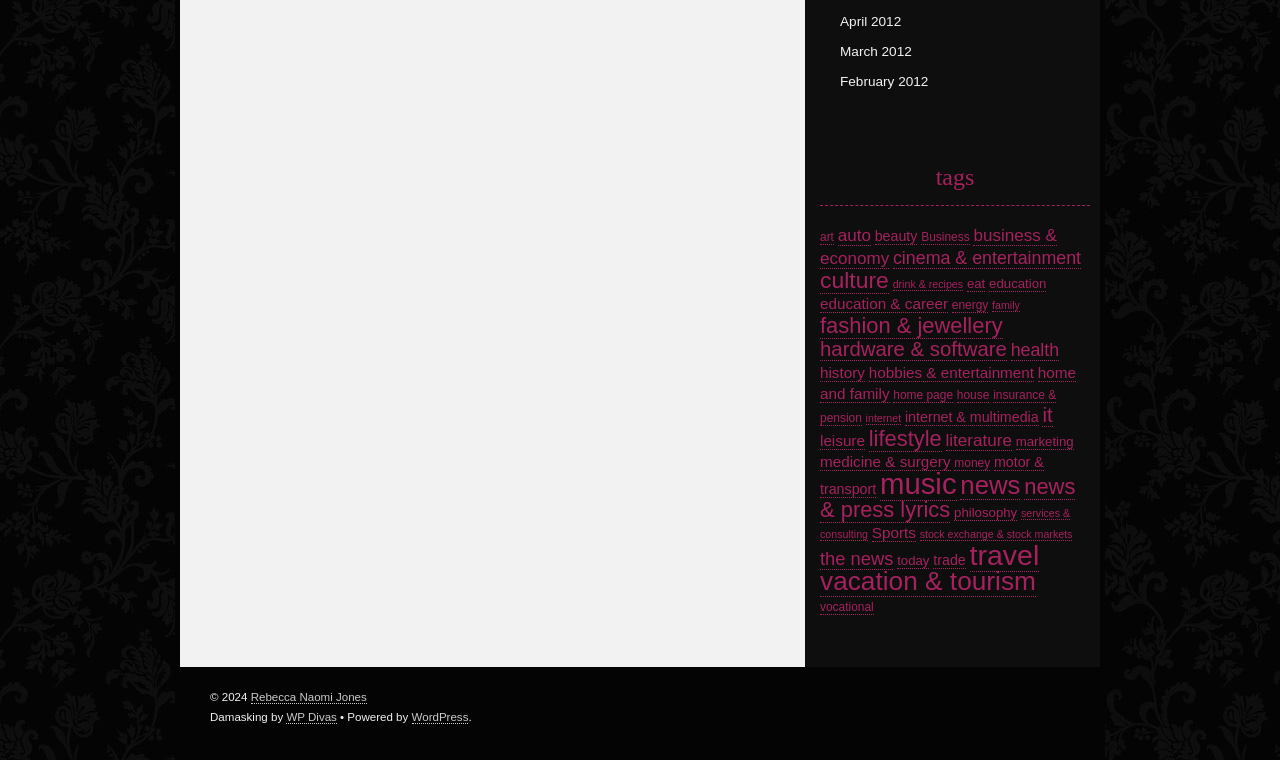What is the platform that powers the webpage?
Please provide a comprehensive and detailed answer to the question.

At the bottom of the webpage, I found a link element with the text 'WordPress', which indicates the platform that powers the webpage.